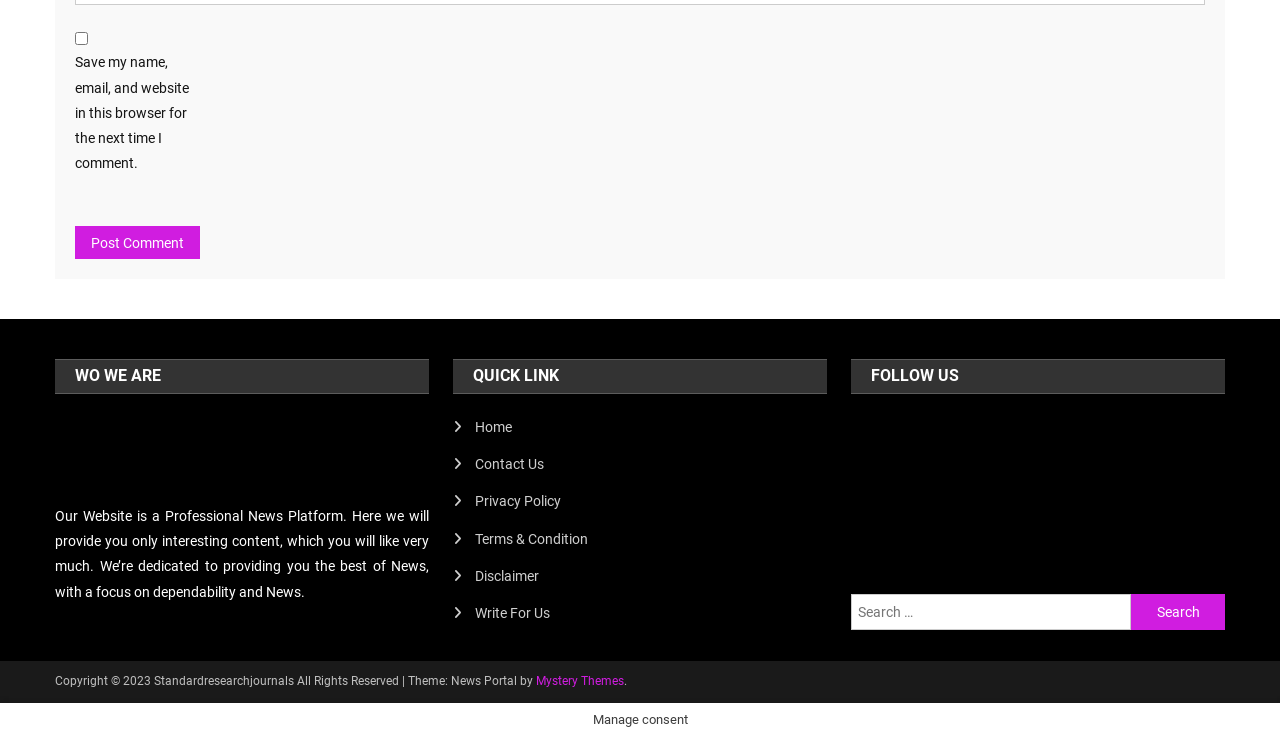Using a single word or phrase, answer the following question: 
What is the copyright year of the website?

2023